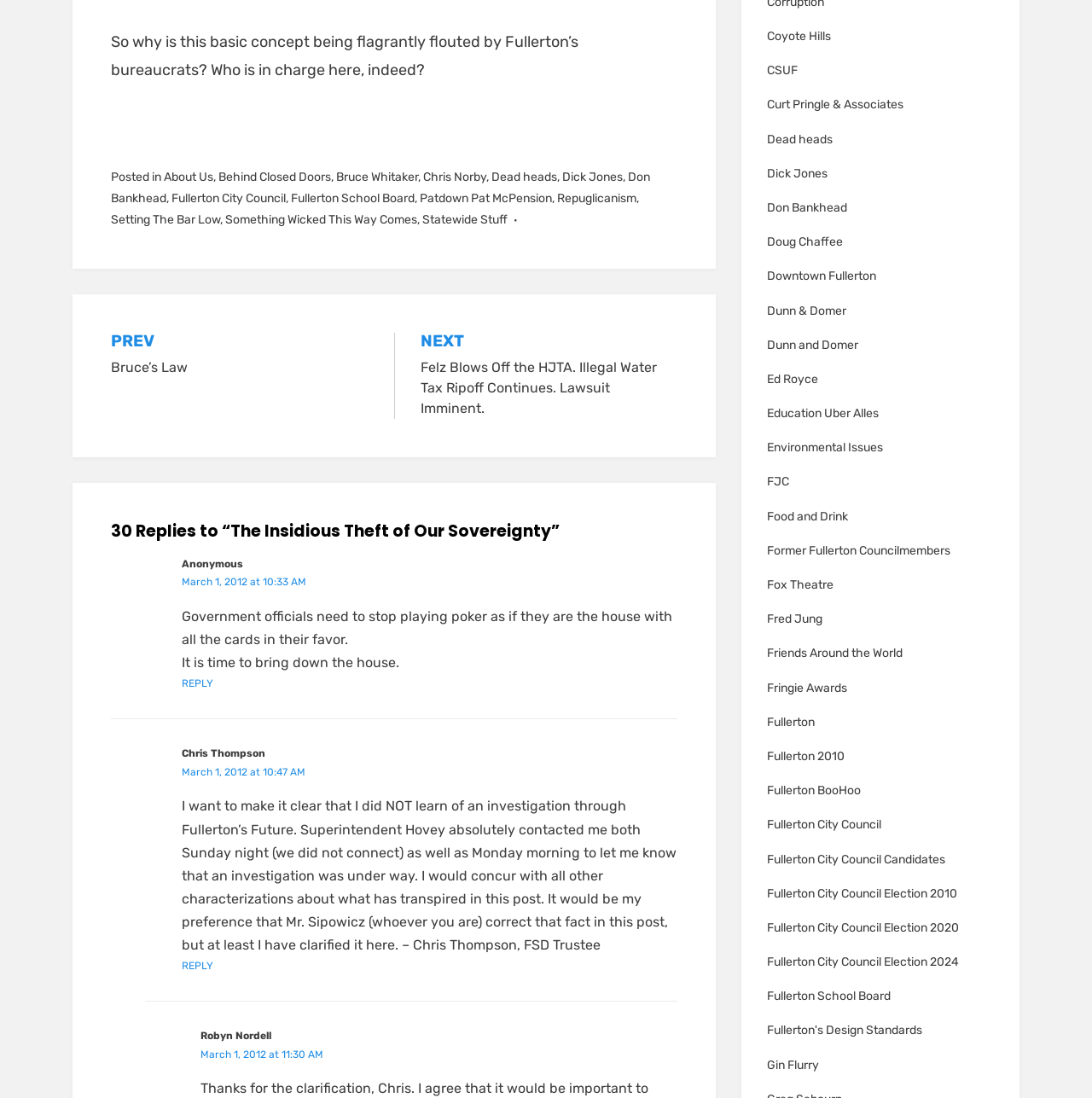Indicate the bounding box coordinates of the clickable region to achieve the following instruction: "Click on the 'Reply to Anonymous' link."

[0.166, 0.613, 0.195, 0.624]